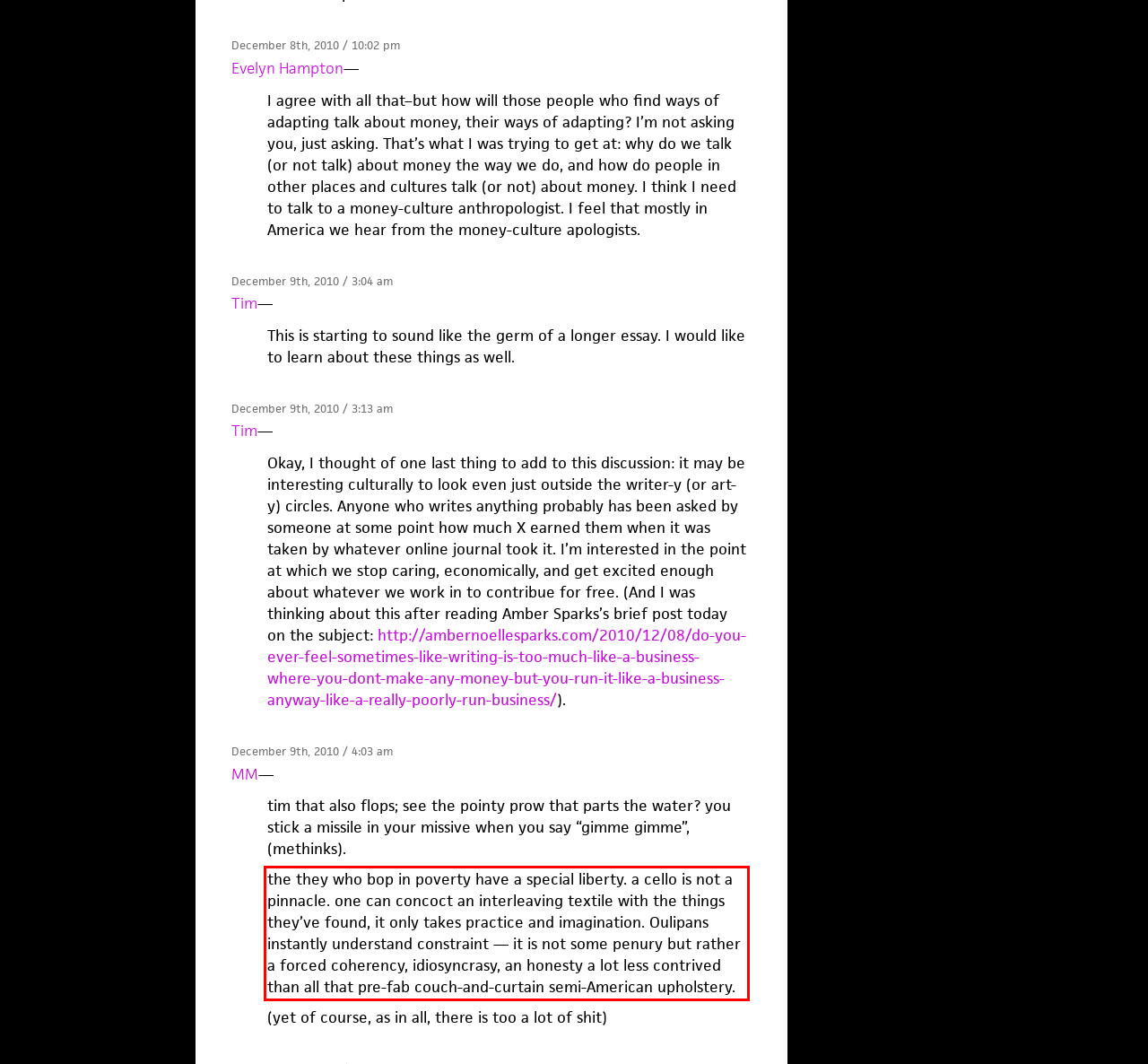Your task is to recognize and extract the text content from the UI element enclosed in the red bounding box on the webpage screenshot.

the they who bop in poverty have a special liberty. a cello is not a pinnacle. one can concoct an interleaving textile with the things they’ve found, it only takes practice and imagination. Oulipans instantly understand constraint — it is not some penury but rather a forced coherency, idiosyncrasy, an honesty a lot less contrived than all that pre-fab couch-and-curtain semi-American upholstery.